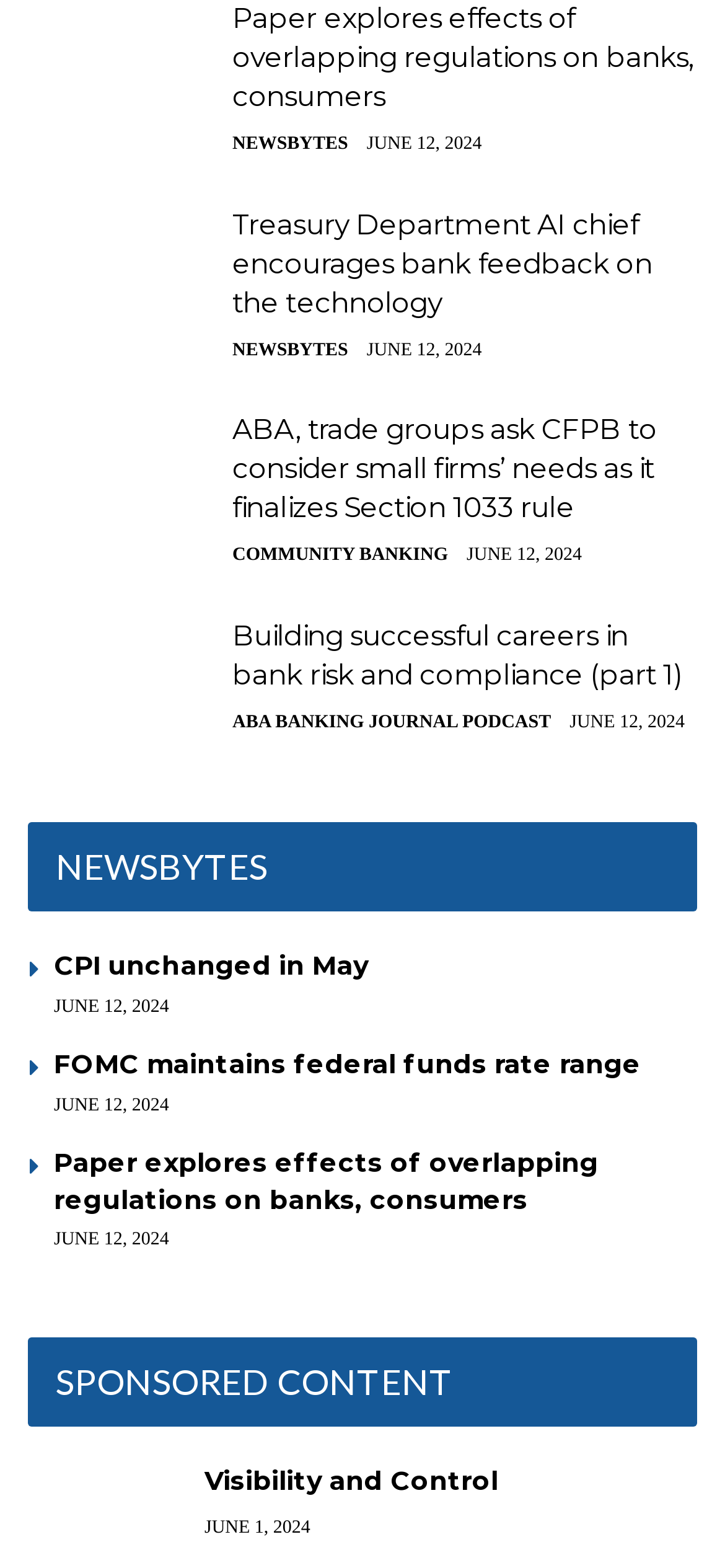Indicate the bounding box coordinates of the element that needs to be clicked to satisfy the following instruction: "Read news about fintech startup focused on asset risk". The coordinates should be four float numbers between 0 and 1, i.e., [left, top, right, bottom].

[0.038, 0.13, 0.295, 0.215]